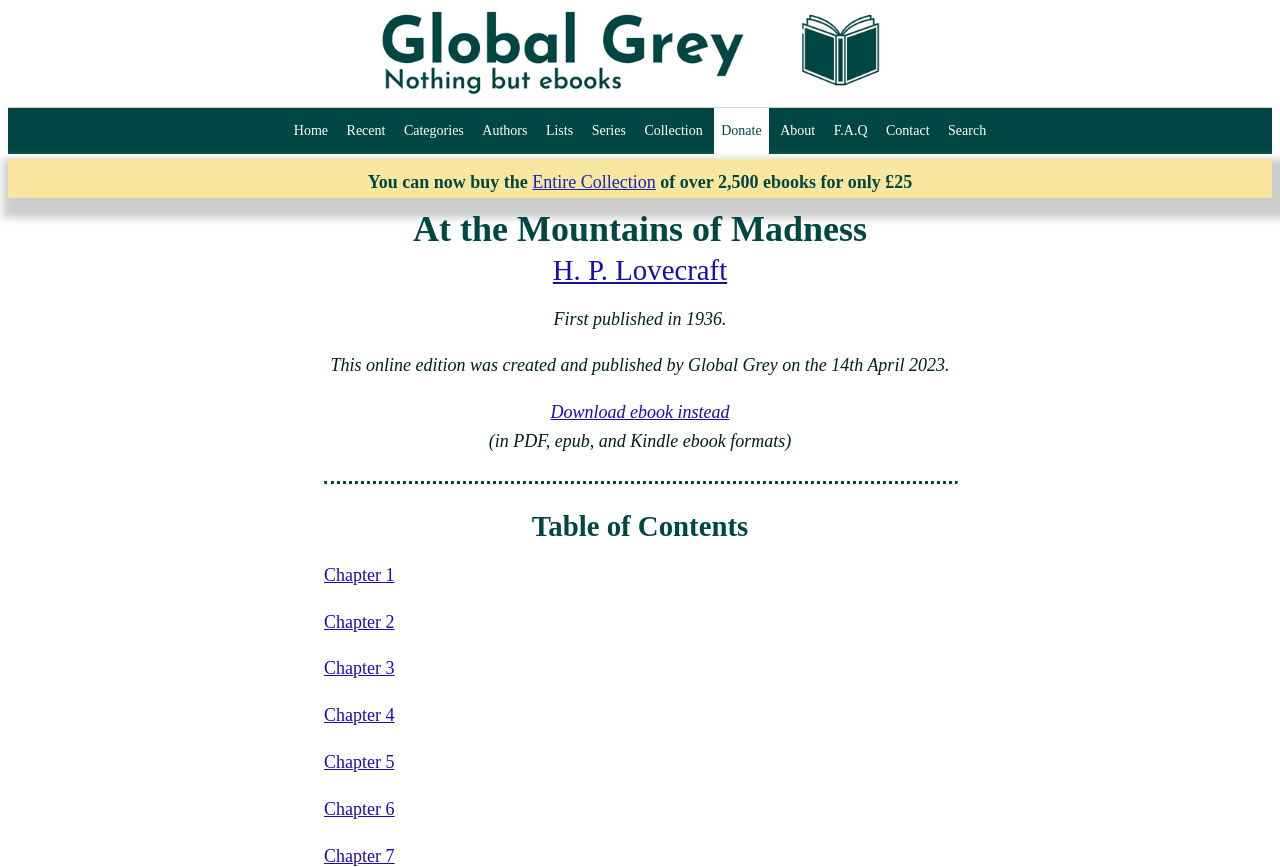Respond to the following query with just one word or a short phrase: 
What is the name of the ebook collection that can be bought for £25?

Entire Collection